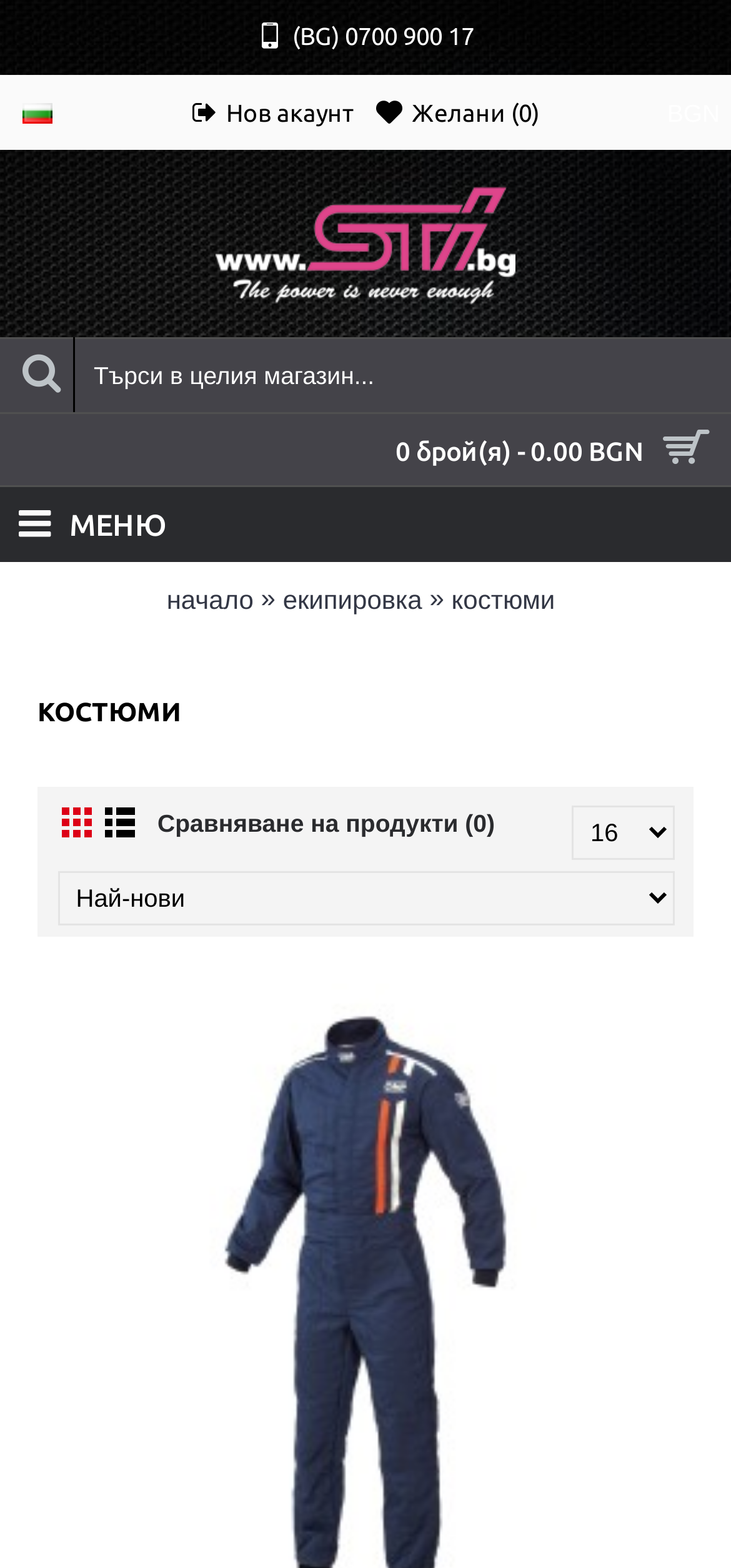What is the currency used on the website?
Please answer the question with a detailed and comprehensive explanation.

I found the answer by looking at the button 'BGN' which is located at the top of the page, indicating the currency used on the website.